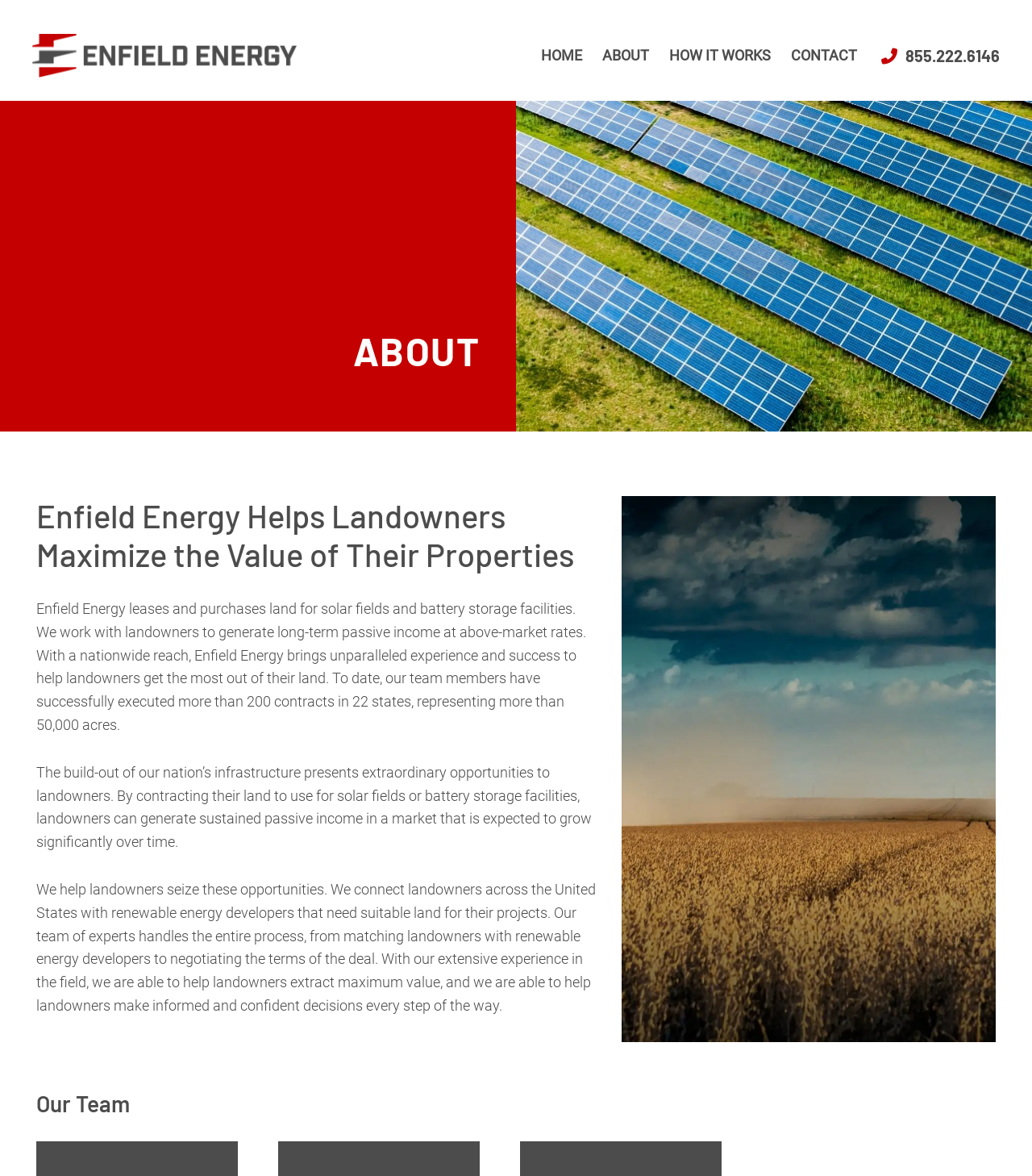Detail the features and information presented on the webpage.

The webpage is about Enfield Energy, LLC, and it appears to be an "About" page. At the top left corner, there is a logo of Enfield Energy, LLC, which is an image linked to the company's homepage. 

Below the logo, there is a navigation menu that spans across the top of the page, containing links to "HOME", "ABOUT", "HOW IT WORKS", and "CONTACT". The menu is followed by a phone number with a font awesome icon.

The main content of the page is divided into sections. The first section is headed by a large "ABOUT" title. Below this title, there is a subheading that describes the company's mission, stating that Enfield Energy helps landowners maximize the value of their properties. 

Following this subheading, there are three paragraphs of text that provide more information about the company's services. The first paragraph explains that Enfield Energy leases and purchases land for solar fields and battery storage facilities, and that they work with landowners to generate long-term passive income. The second paragraph highlights the opportunities presented by the build-out of the nation's infrastructure, and how landowners can benefit from it. The third paragraph describes how Enfield Energy helps landowners seize these opportunities by connecting them with renewable energy developers and handling the entire process.

At the bottom of the page, there is a section headed by "Our Team", but it does not contain any additional information or team member profiles.